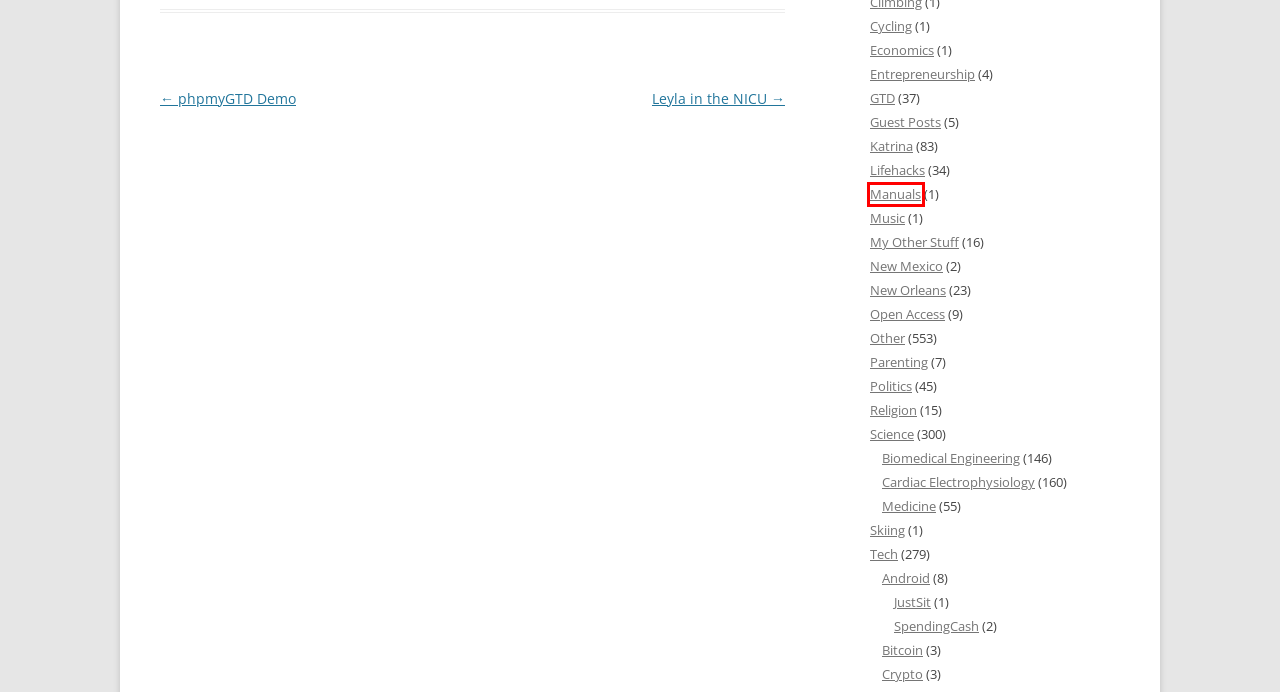You have received a screenshot of a webpage with a red bounding box indicating a UI element. Please determine the most fitting webpage description that matches the new webpage after clicking on the indicated element. The choices are:
A. Open Access | Brock's Blog
B. Politics | Brock's Blog
C. Cardiac Electrophysiology | Brock's Blog
D. Guest Posts | Brock's Blog
E. Manuals | Brock's Blog
F. Economics | Brock's Blog
G. phpmyGTD Demo | Brock's Blog
H. My Other Stuff | Brock's Blog

E